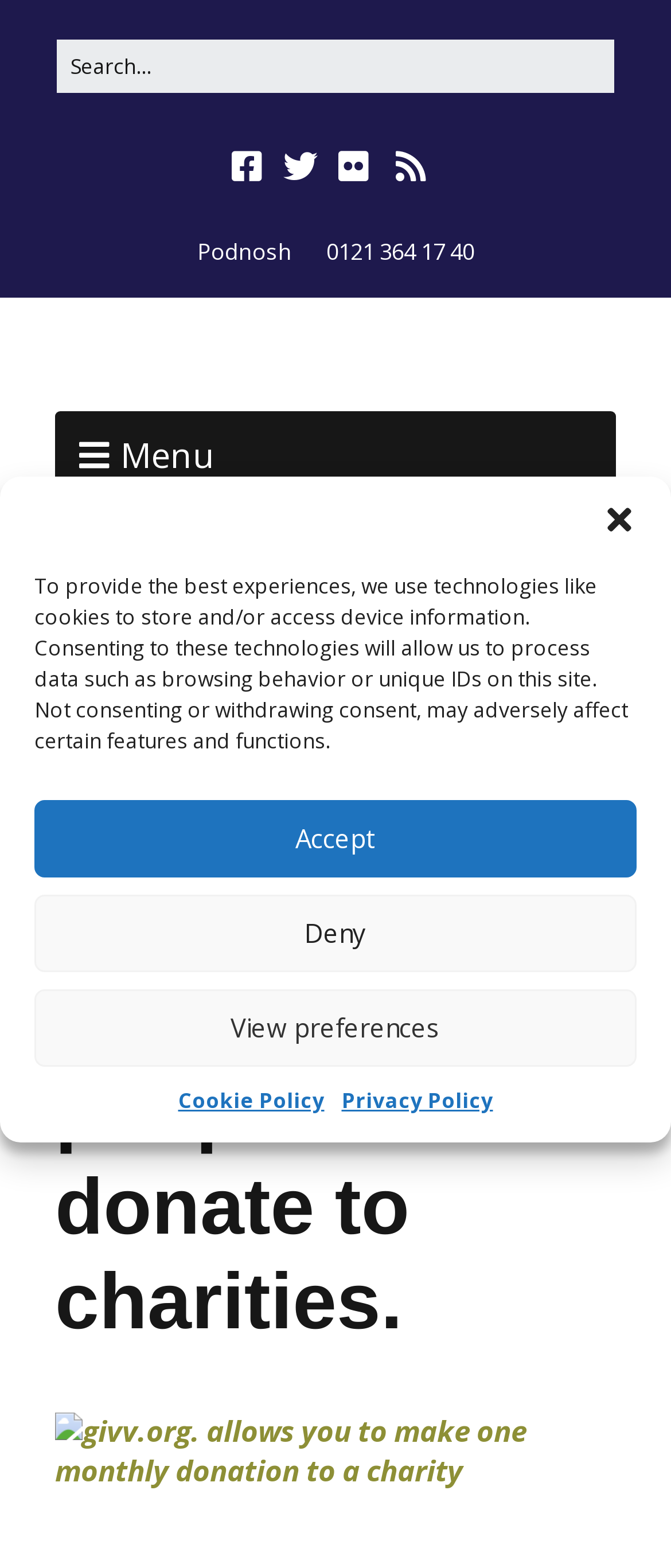How many social media links are there?
Provide a detailed answer to the question using information from the image.

I counted the number of social media links by looking at the links located at [0.345, 0.085, 0.401, 0.129], [0.412, 0.085, 0.483, 0.129], [0.494, 0.085, 0.56, 0.129], and [0.571, 0.085, 0.655, 0.129] which correspond to Facebook, Twitter, Flickr, and RSS respectively.